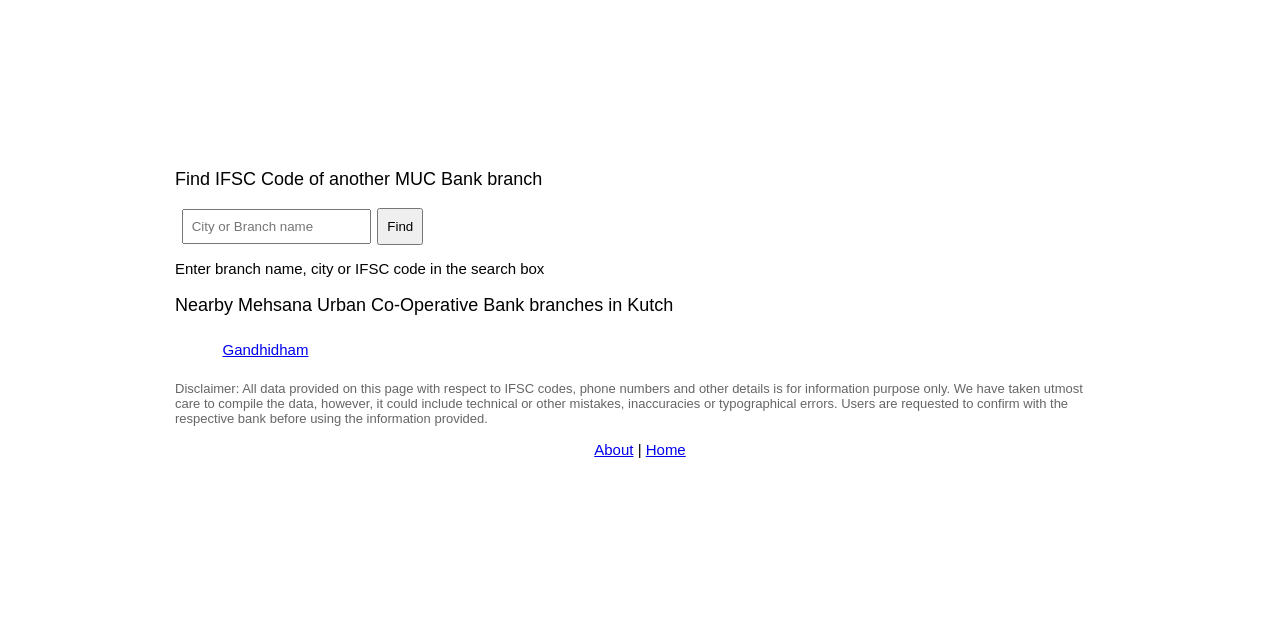Identify the bounding box for the element characterized by the following description: "abaya".

None